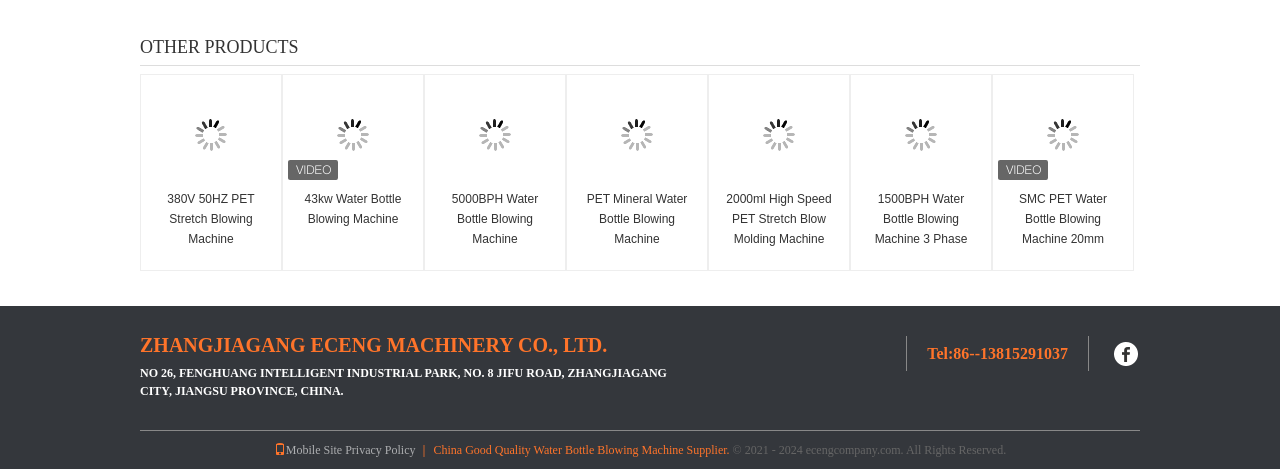Give a one-word or short-phrase answer to the following question: 
What is the purpose of the images on this webpage?

To illustrate the products